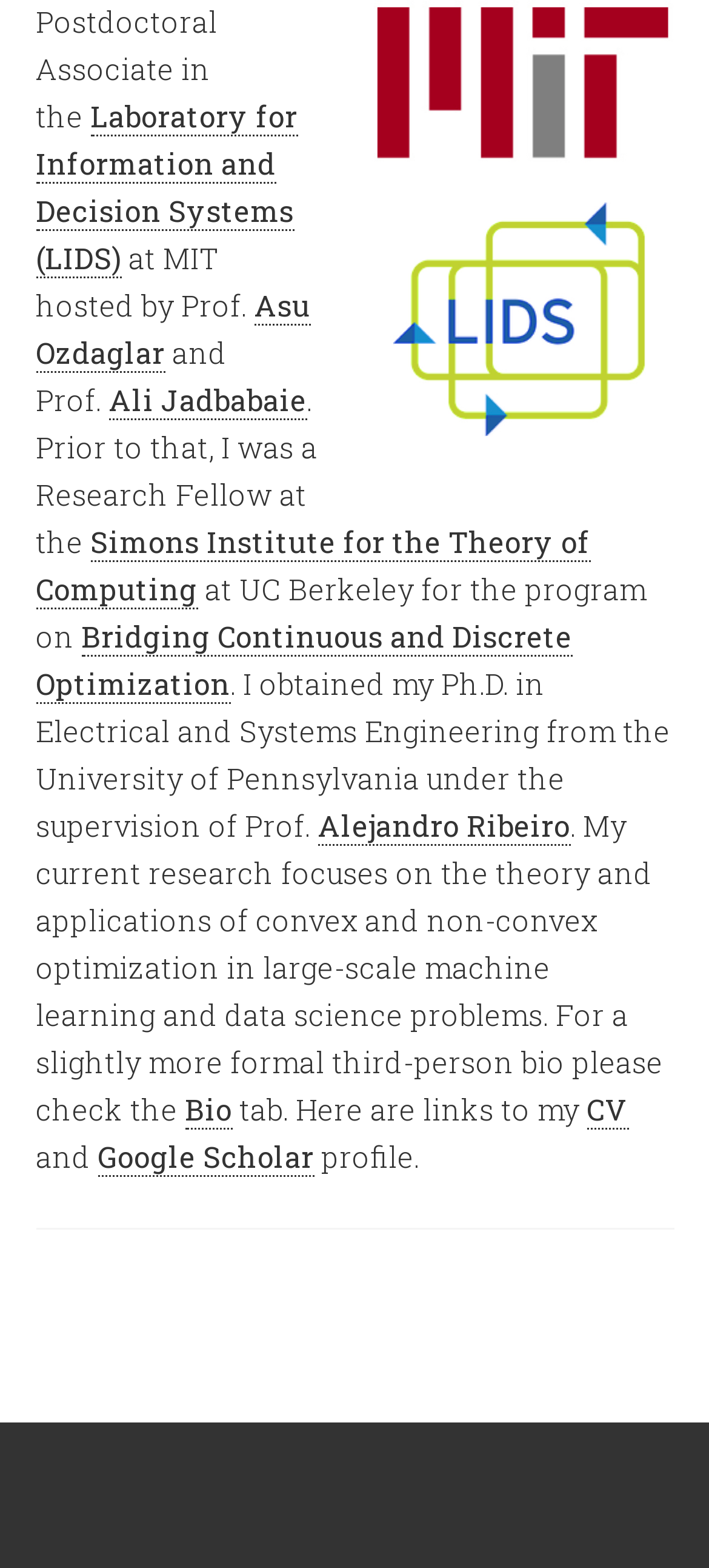Please find the bounding box coordinates of the element that you should click to achieve the following instruction: "check the Bio". The coordinates should be presented as four float numbers between 0 and 1: [left, top, right, bottom].

[0.26, 0.694, 0.327, 0.72]